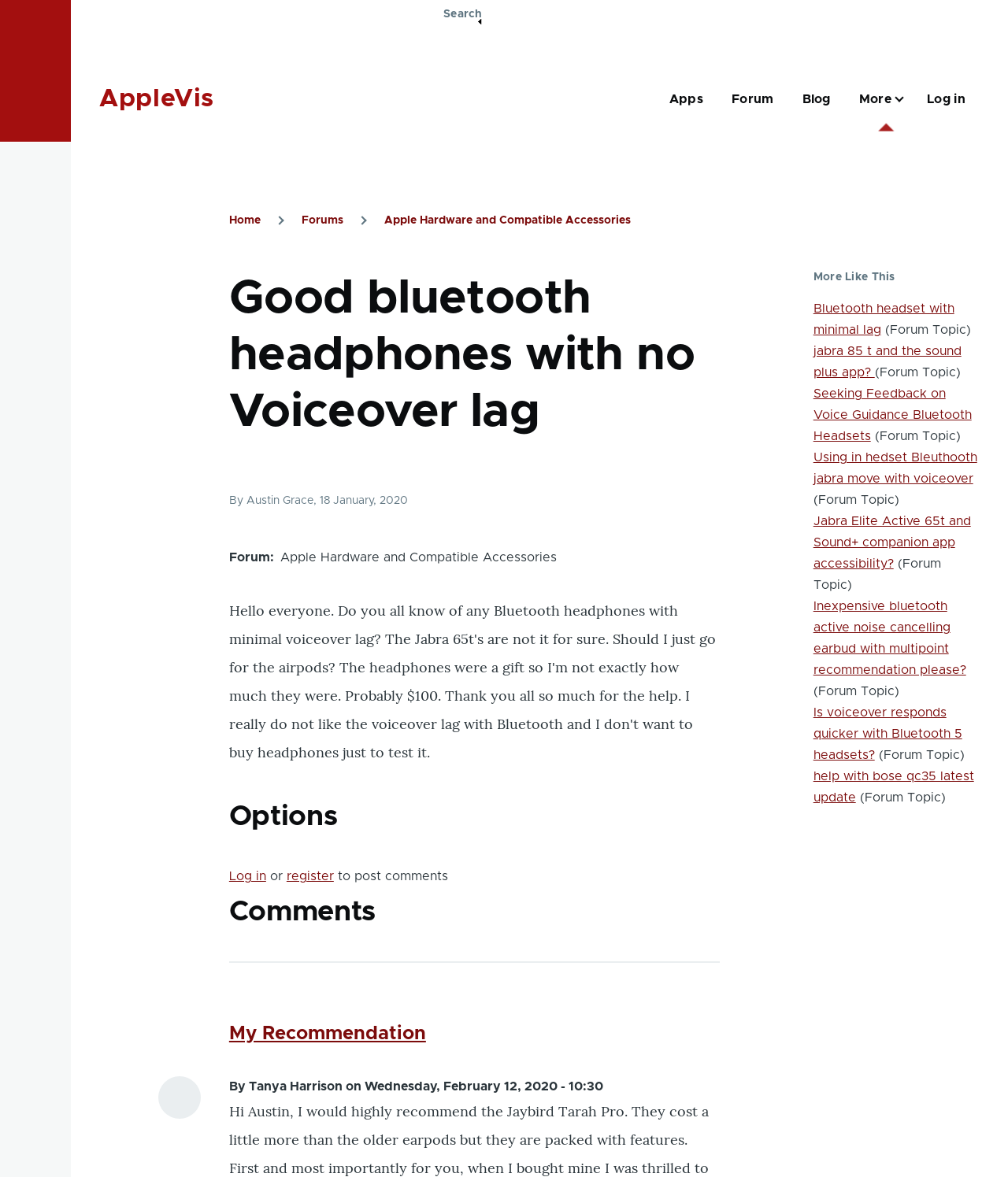Please extract the title of the webpage.

Good bluetooth headphones with no Voiceover lag